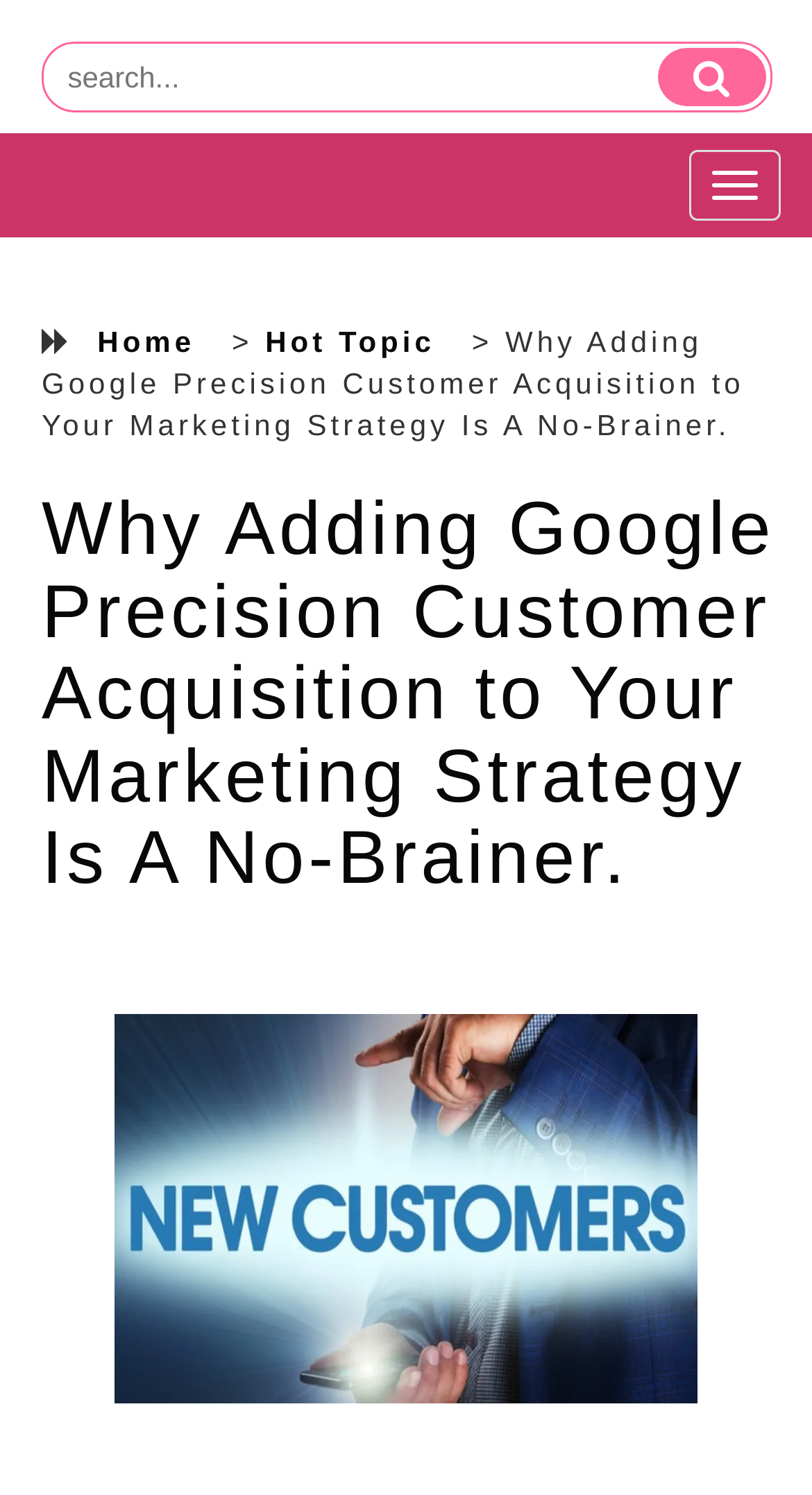Locate the primary heading on the webpage and return its text.

Why Adding Google Precision Customer Acquisition to Your Marketing Strategy Is A No-Brainer.